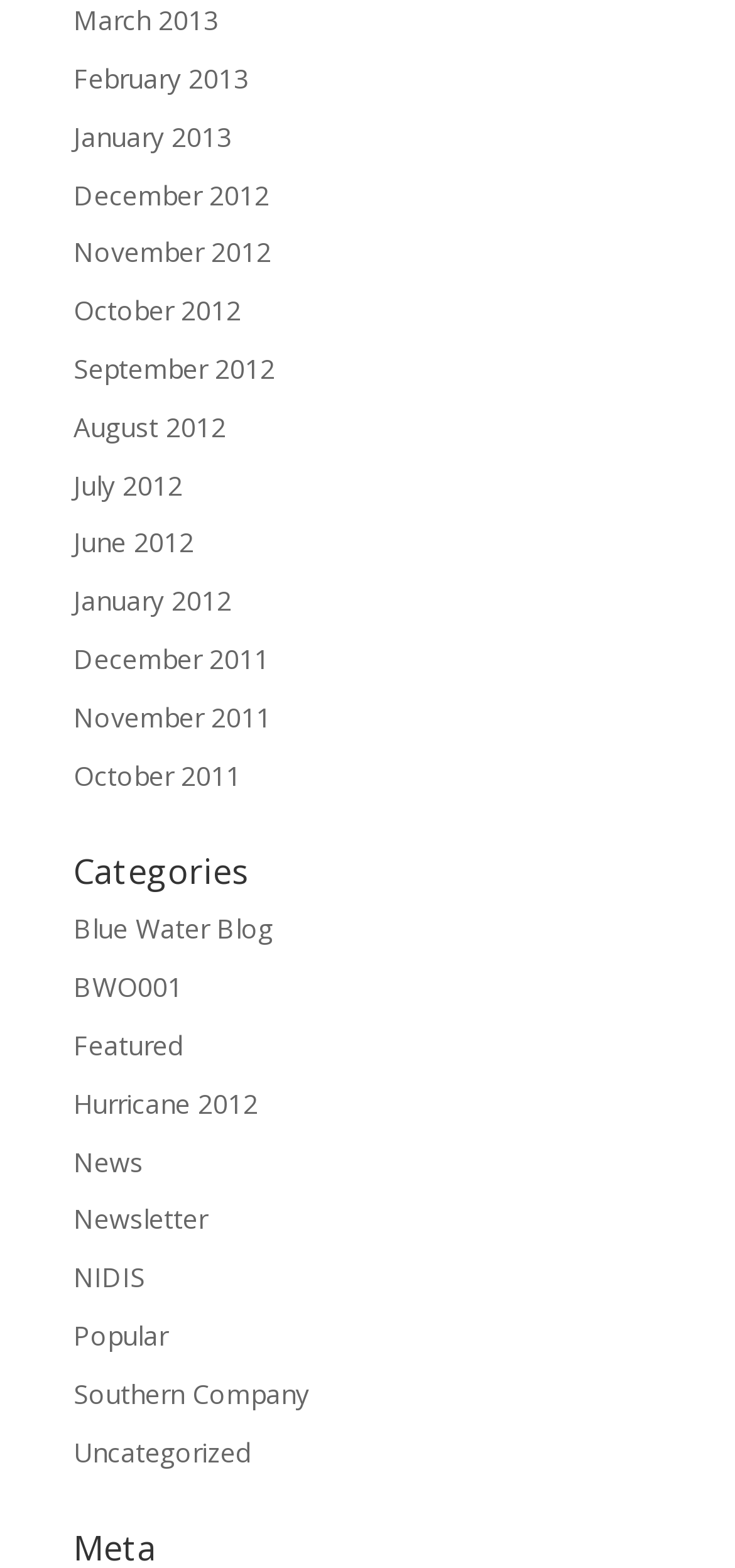Can you find the bounding box coordinates of the area I should click to execute the following instruction: "View archives for March 2013"?

[0.1, 0.002, 0.297, 0.024]